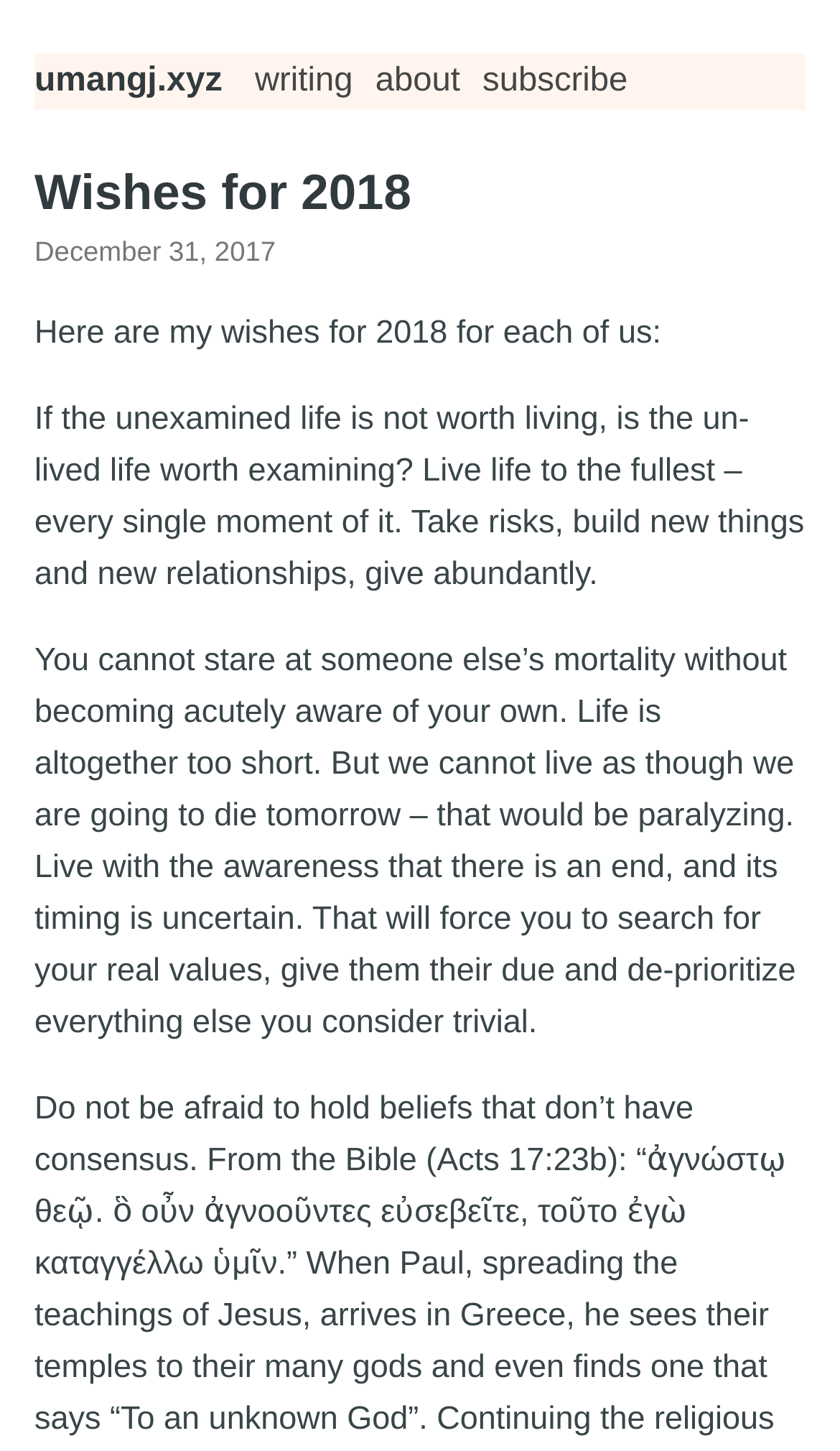Elaborate on the different components and information displayed on the webpage.

The webpage appears to be a personal blog or journal entry, with a title "Wishes for 2018" and a subtitle "umangj.xyz" at the top left corner. Below the title, there are three links: "writing", "about", and "subscribe", aligned horizontally across the top of the page.

The main content of the page is a reflective essay or journal entry, divided into three paragraphs. The first paragraph starts with the question "If the unexamined life is not worth living, is the un-lived life worth examining?" and continues to discuss the importance of living life to the fullest. The second paragraph reflects on the awareness of one's own mortality and the importance of prioritizing values. The third paragraph is not present in the provided accessibility tree.

At the top right corner, there is a timestamp indicating that the entry was posted on December 31, 2017. The text is written in a contemplative and introspective tone, with a focus on personal growth and self-reflection.